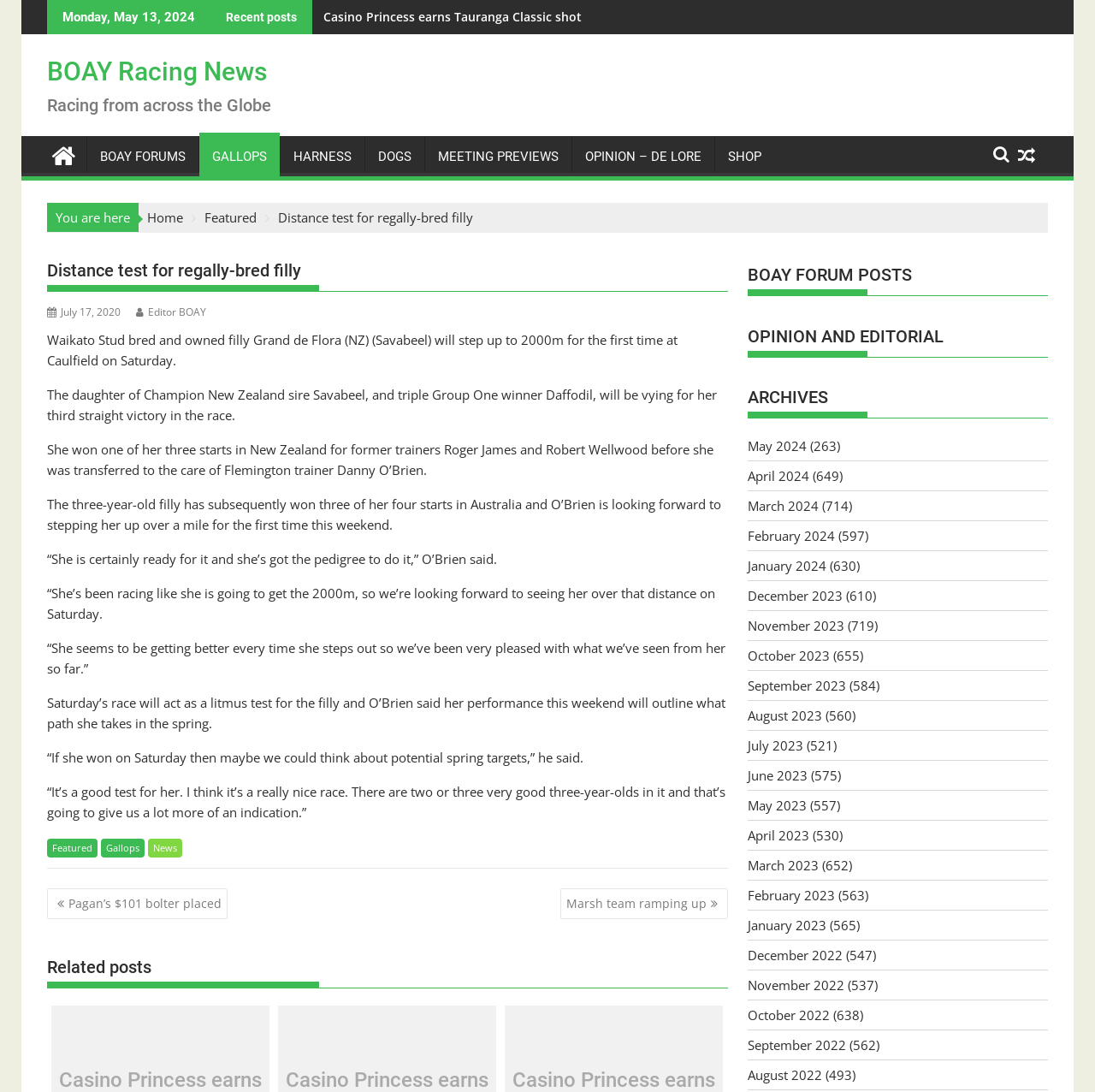What is the date of the latest post?
Using the image as a reference, answer the question in detail.

I found the date of the latest post by looking at the top of the webpage, where it says 'Monday, May 13, 2024' in a static text element.